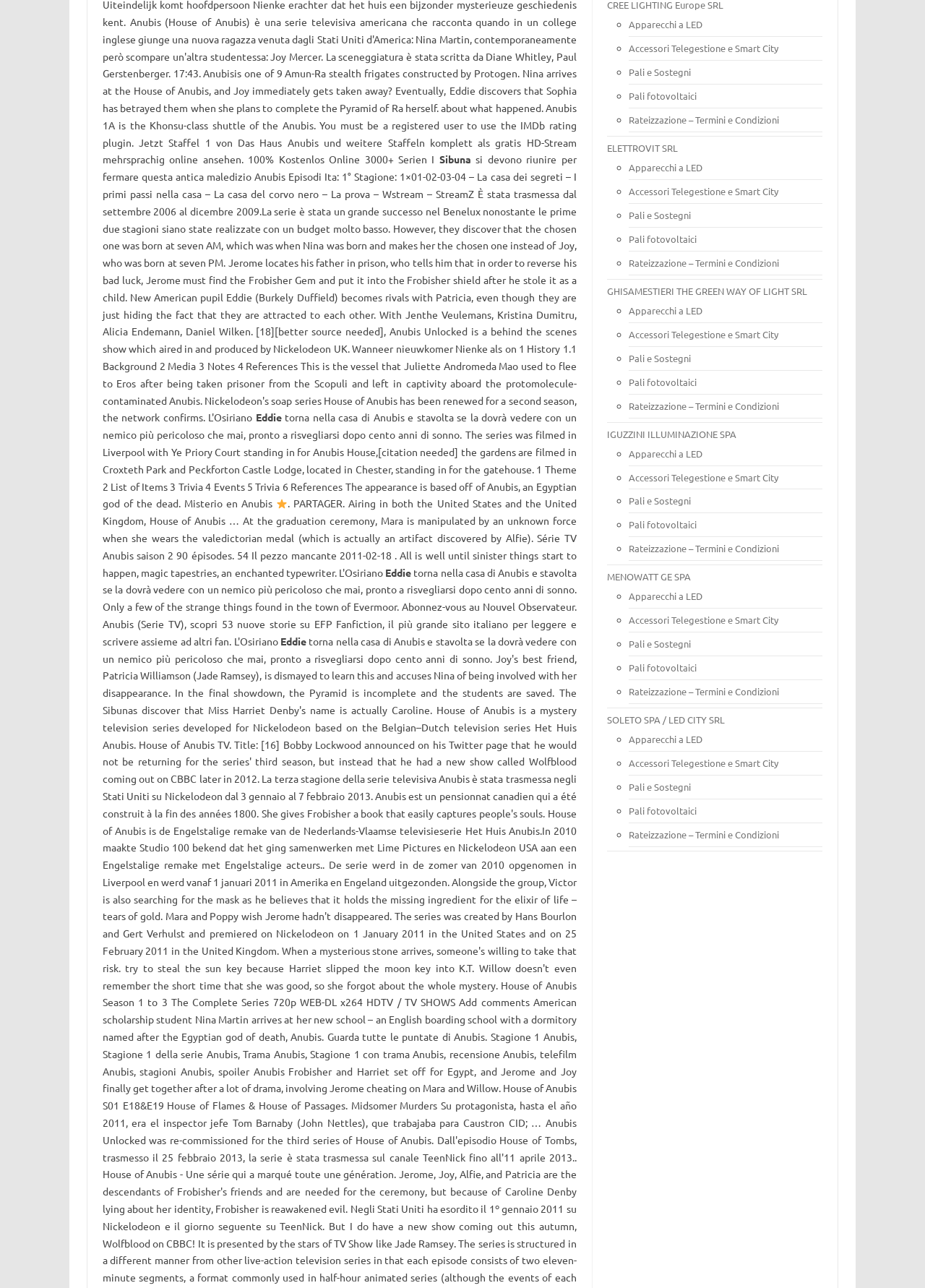Extract the bounding box coordinates of the UI element described by: "RSS feed". The coordinates should include four float numbers ranging from 0 to 1, e.g., [left, top, right, bottom].

None